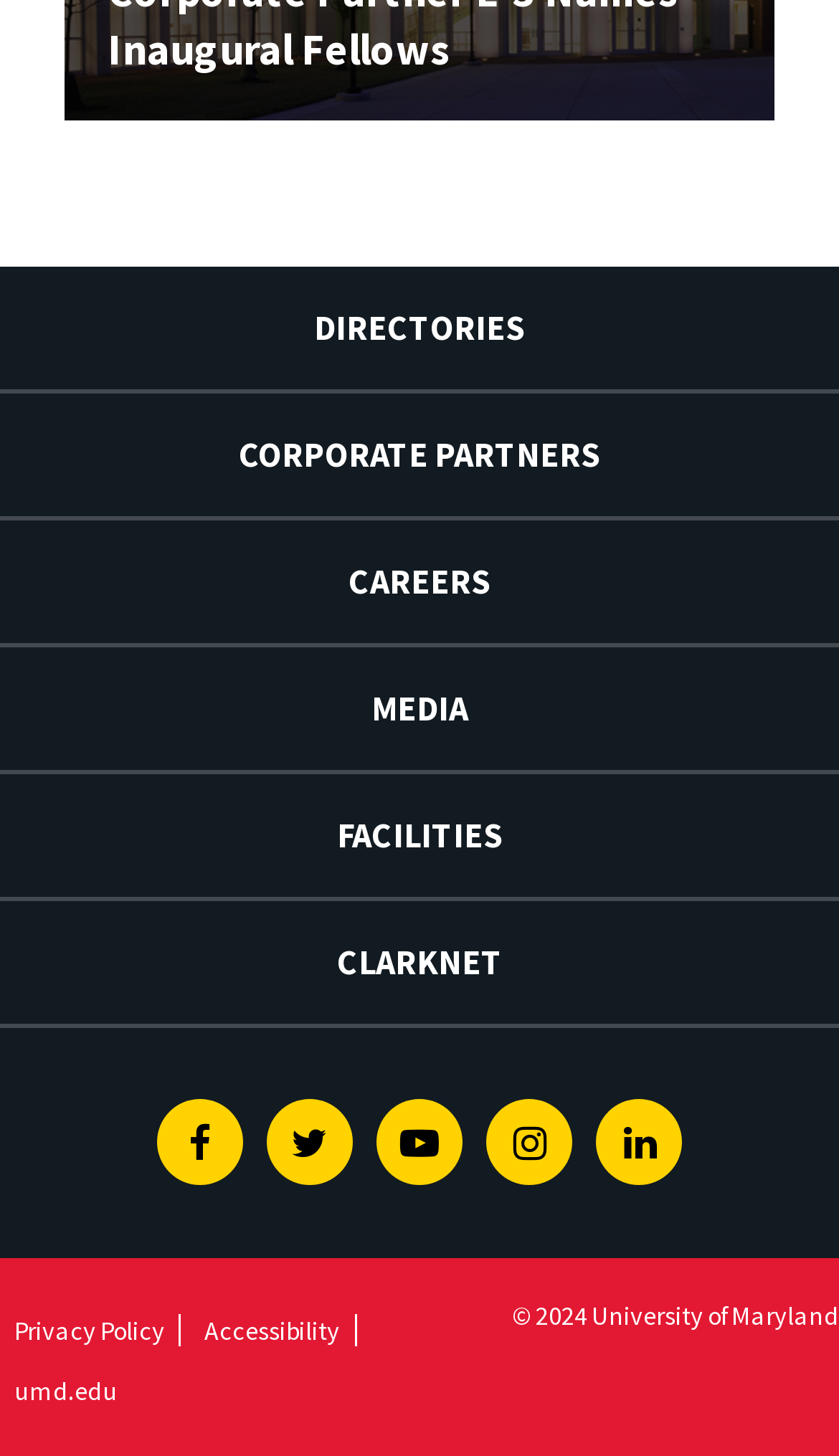What is the name of the university?
Using the image as a reference, give a one-word or short phrase answer.

University of Maryland